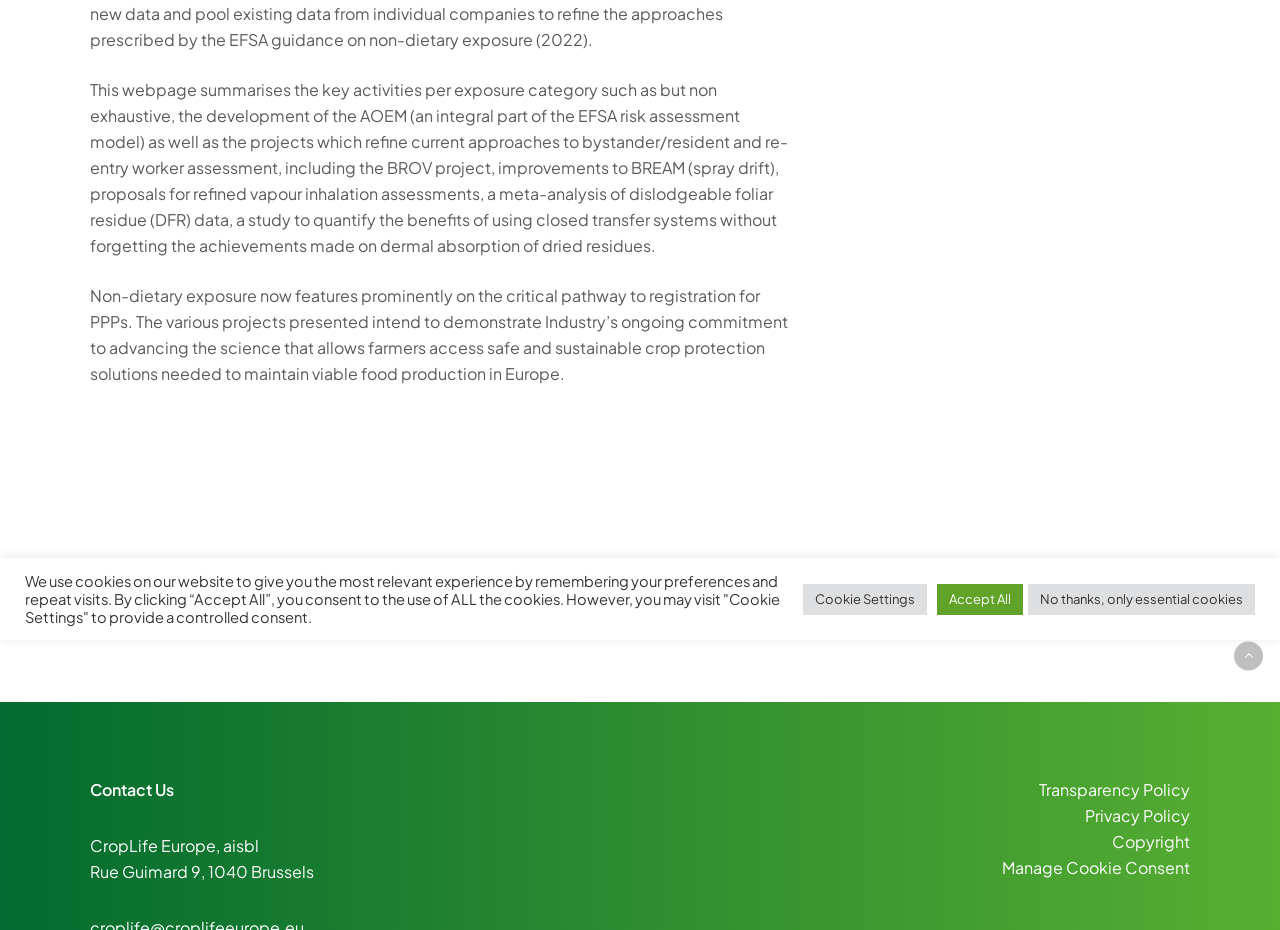Locate the bounding box of the UI element based on this description: "No thanks, only essential cookies". Provide four float numbers between 0 and 1 as [left, top, right, bottom].

[0.803, 0.627, 0.98, 0.661]